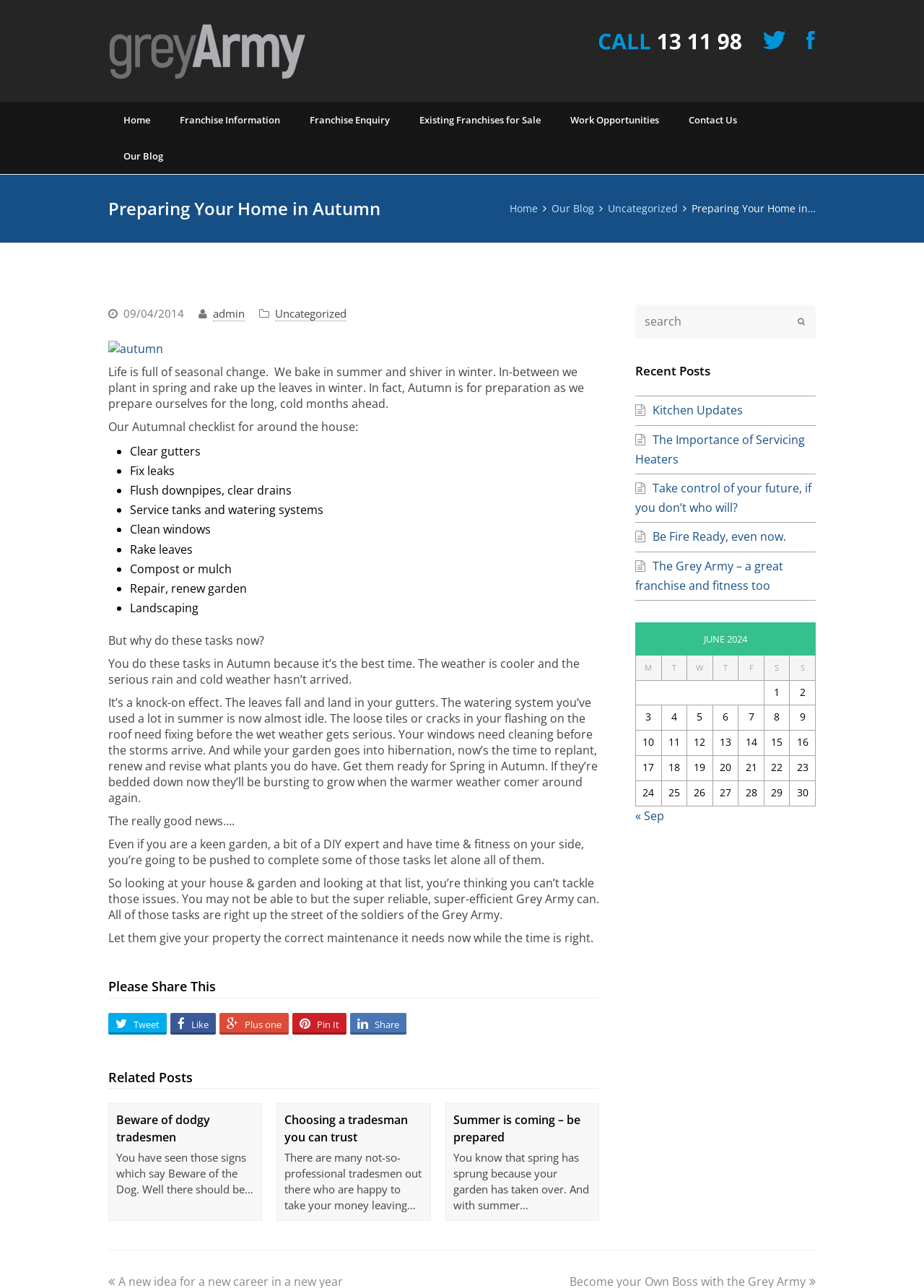Provide a brief response to the question below using one word or phrase:
What is the benefit of doing tasks in Autumn?

To avoid problems in winter